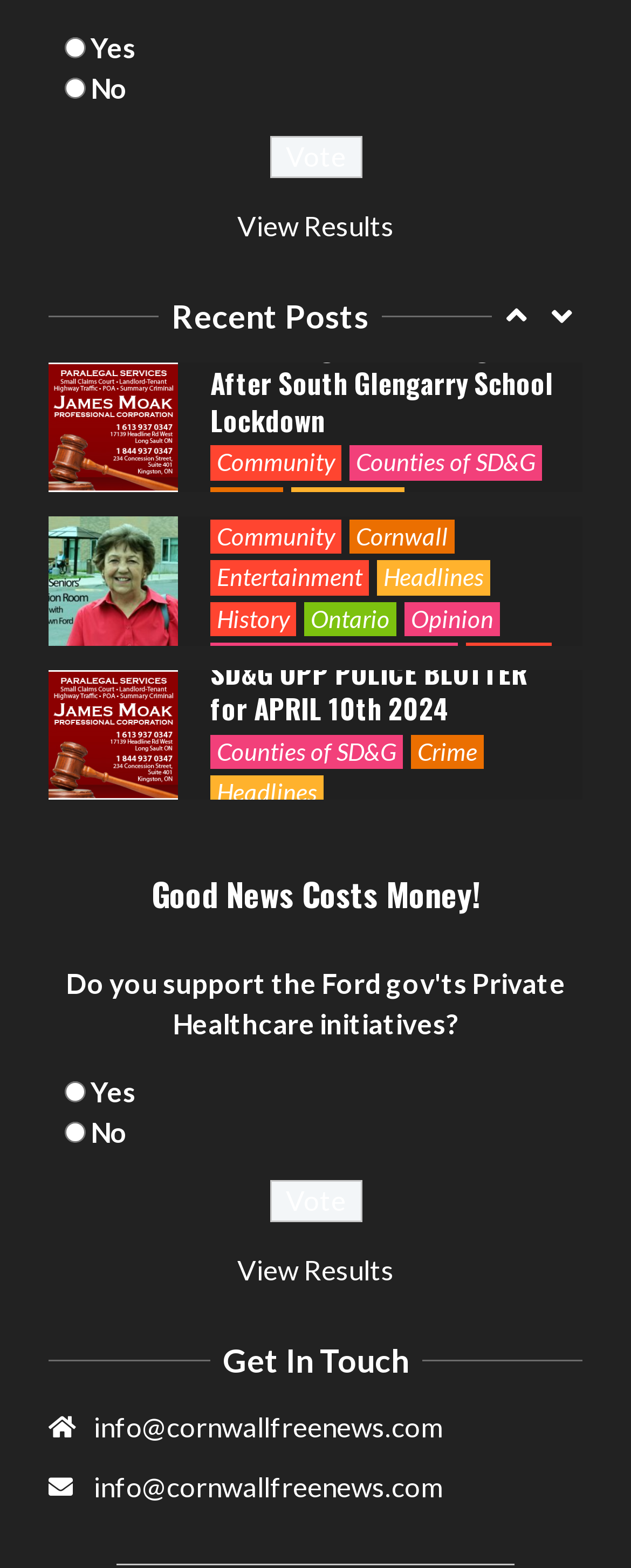Please answer the following question using a single word or phrase: 
What is the topic of the article 'Seniors Situation Room by Dawn Ford CAROSEL'?

Seniors